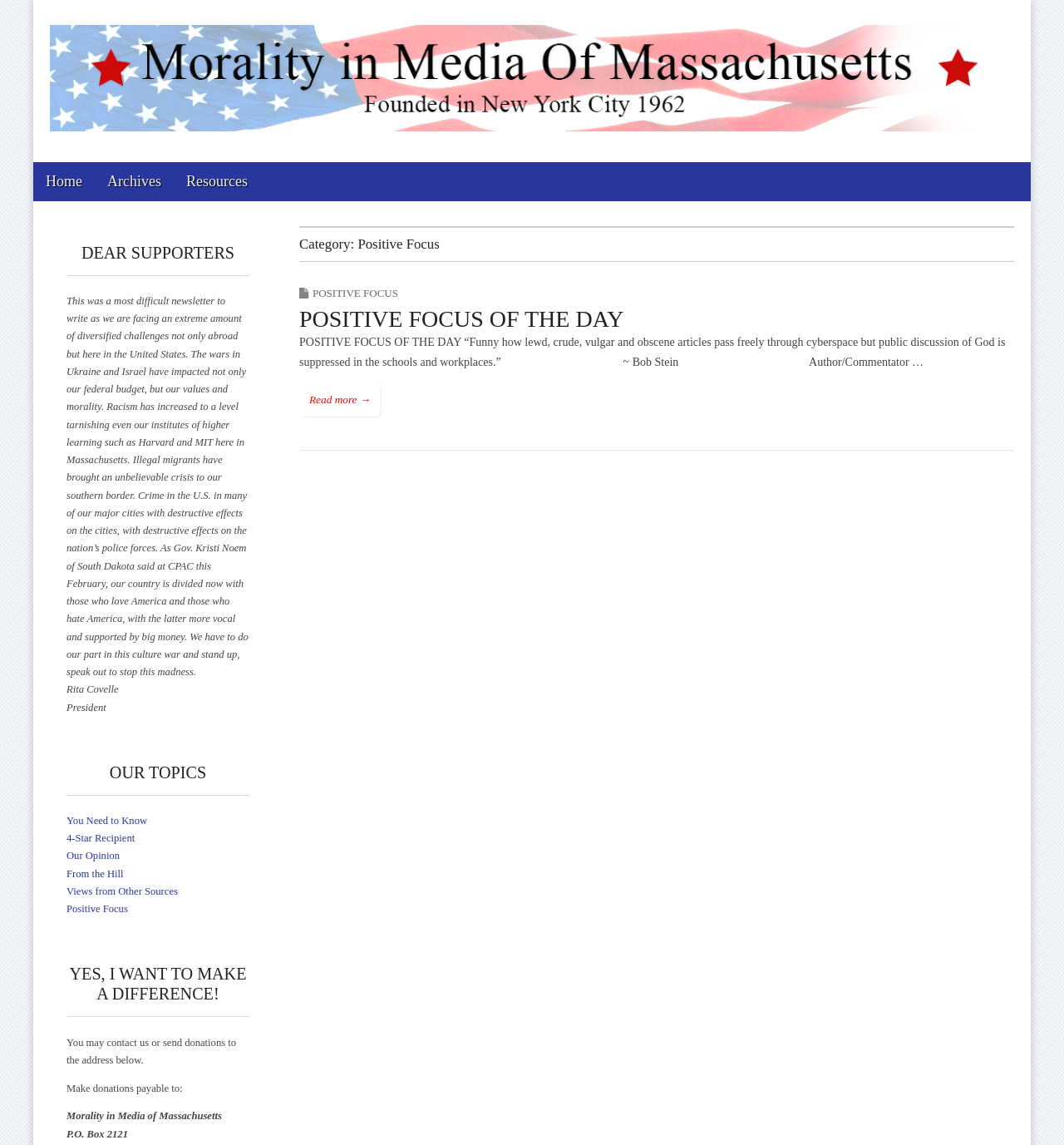Using the provided element description: "From the Hill", identify the bounding box coordinates. The coordinates should be four floats between 0 and 1 in the order [left, top, right, bottom].

[0.062, 0.758, 0.116, 0.768]